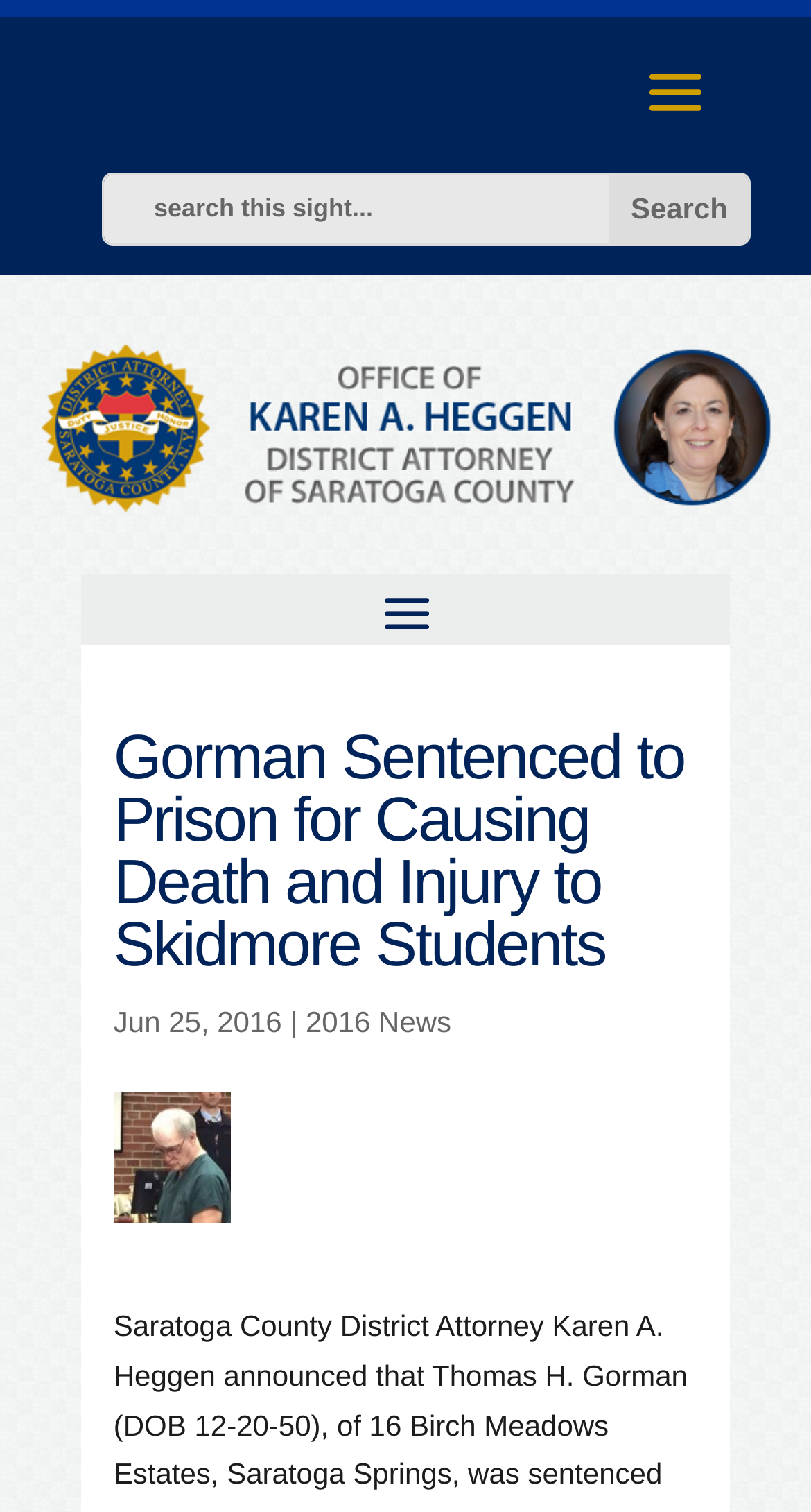Use a single word or phrase to answer the following:
What is the occupation of Karen?

District Attorney